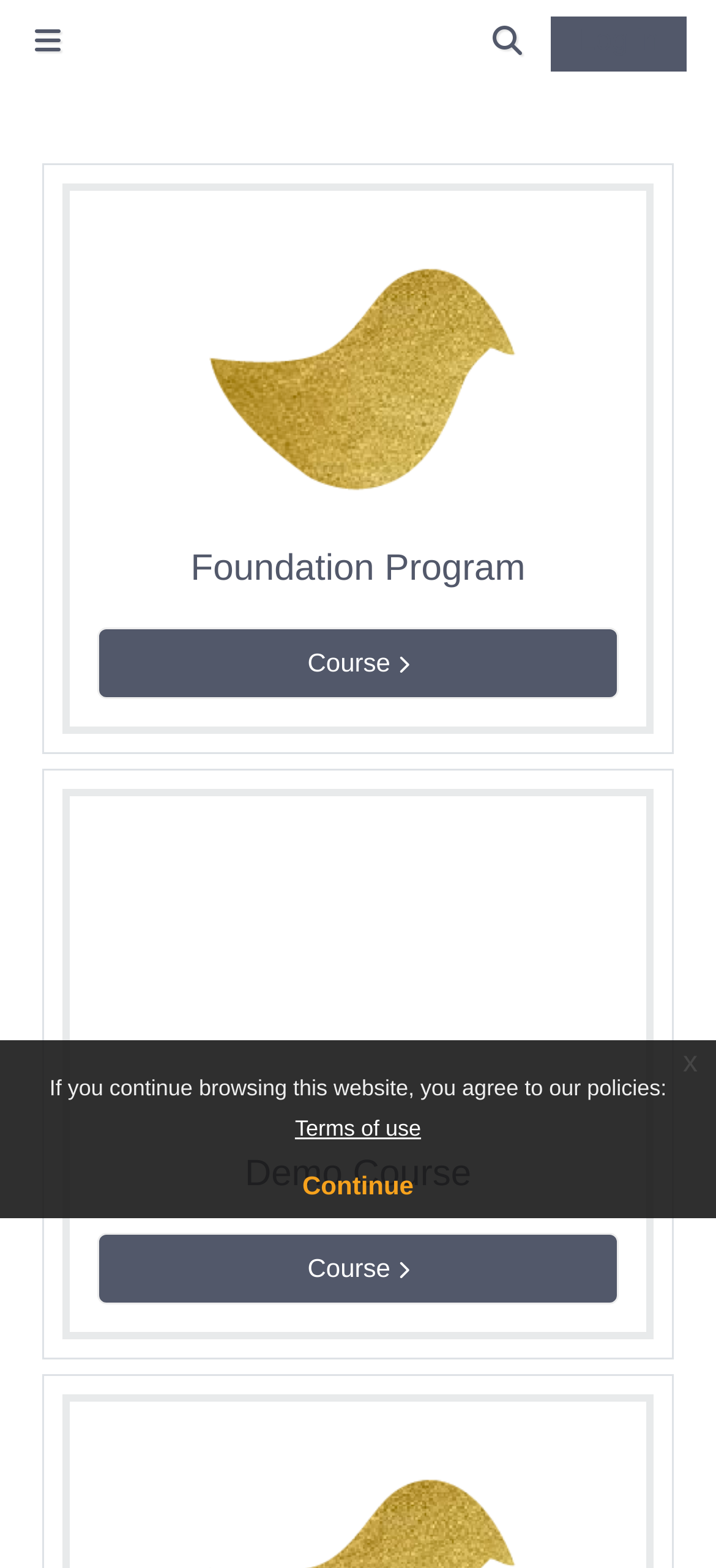What is the purpose of the 'Toggle search input' button?
Examine the image closely and answer the question with as much detail as possible.

The 'Toggle search input' button has an attribute 'expanded' set to False, which suggests that it is used to expand or collapse a search input field. The button also has a relationship with the 'searchform-navbar' element, which further supports this conclusion.